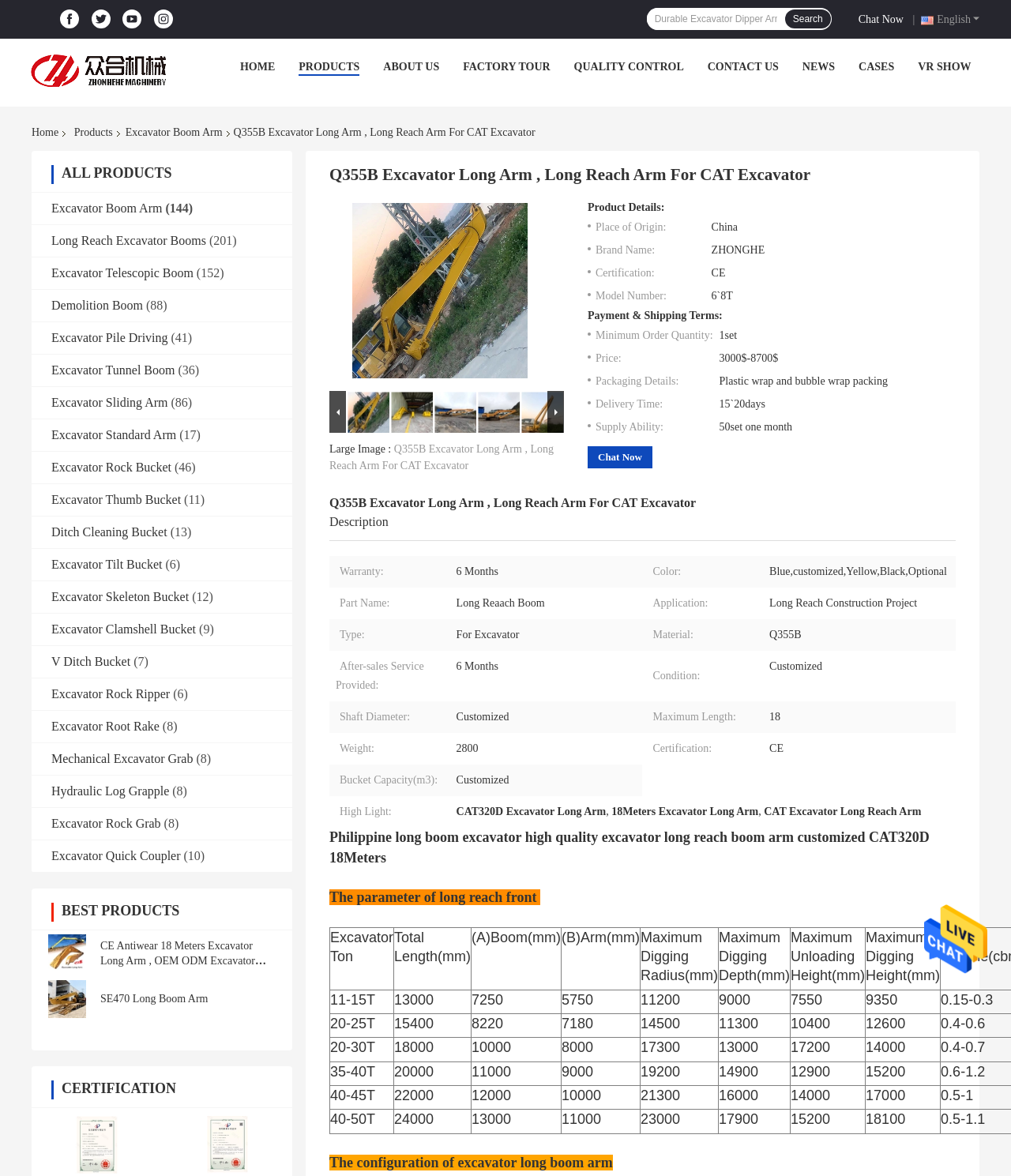What is the company name mentioned on this webpage?
Please respond to the question with as much detail as possible.

By examining the webpage, I found that the company name 'Kaiping Zhonghe Machinery Manufacturing Co., Ltd' is mentioned multiple times, including in the links to social media platforms and in the main content area. This suggests that the company is the manufacturer or provider of the excavator long arm products featured on this webpage.